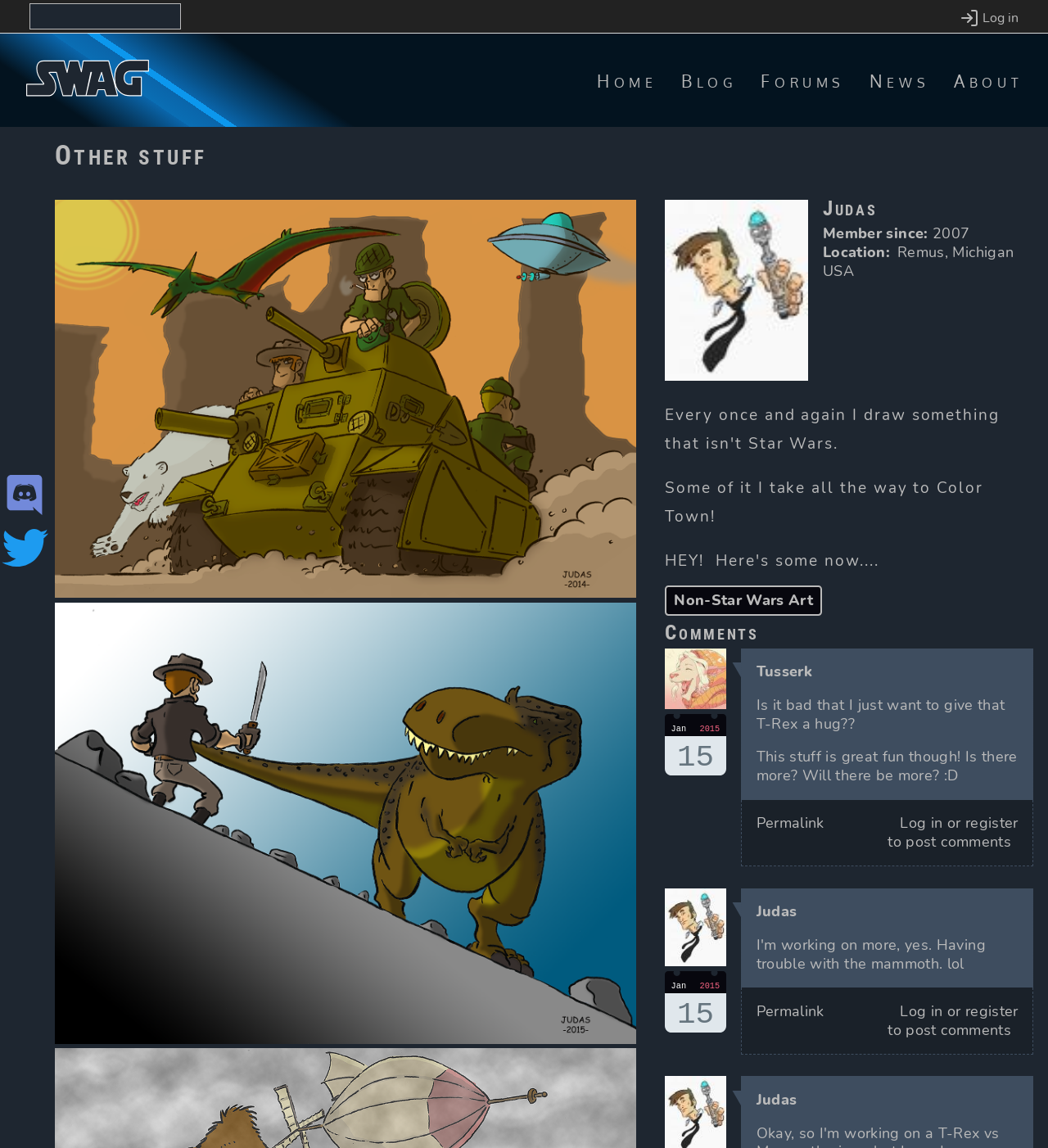What is the purpose of the 'Join SWAG on Discord' link?
From the screenshot, provide a brief answer in one word or phrase.

To join Discord